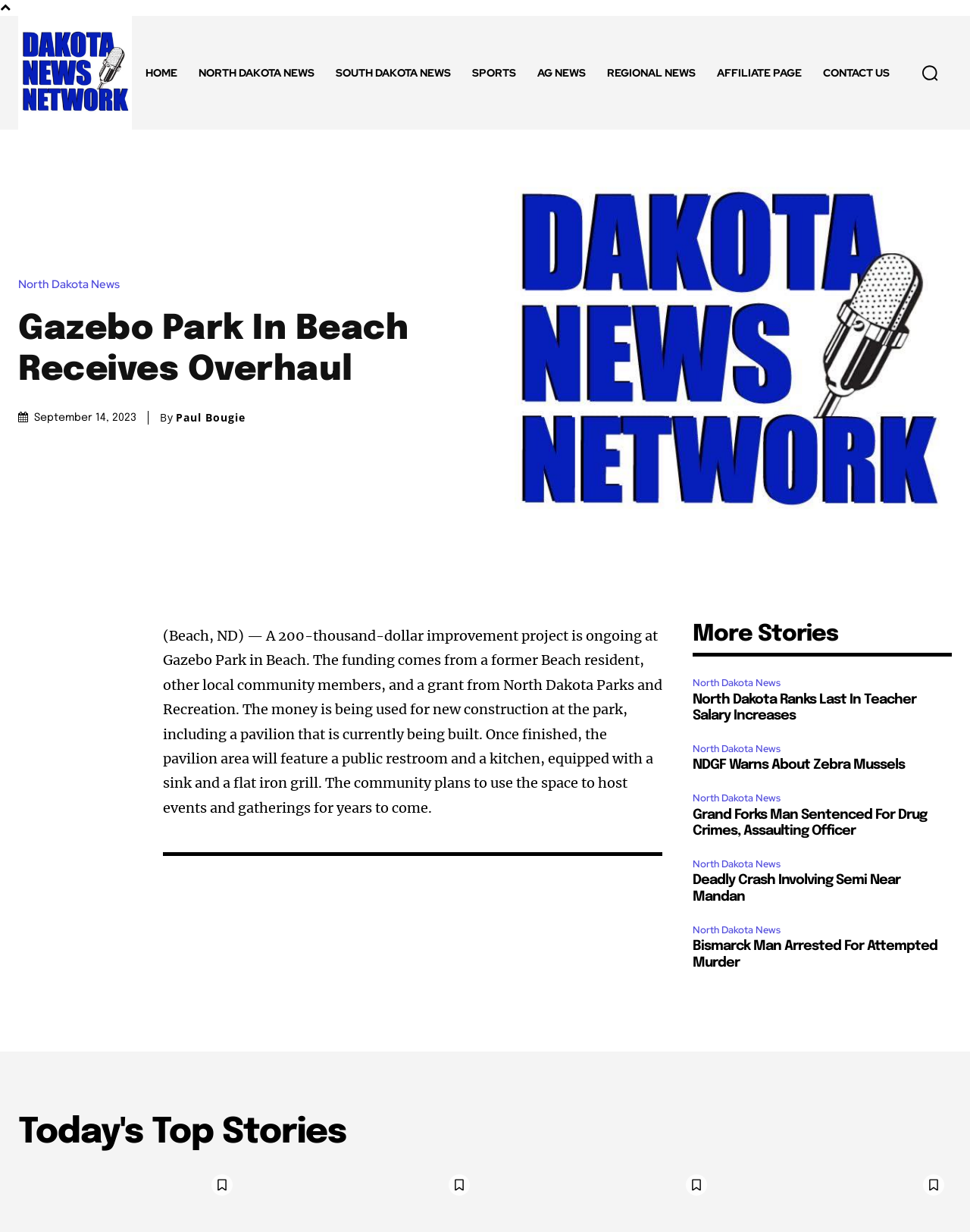Please specify the bounding box coordinates for the clickable region that will help you carry out the instruction: "Click the 'HOME' link".

[0.139, 0.034, 0.194, 0.084]